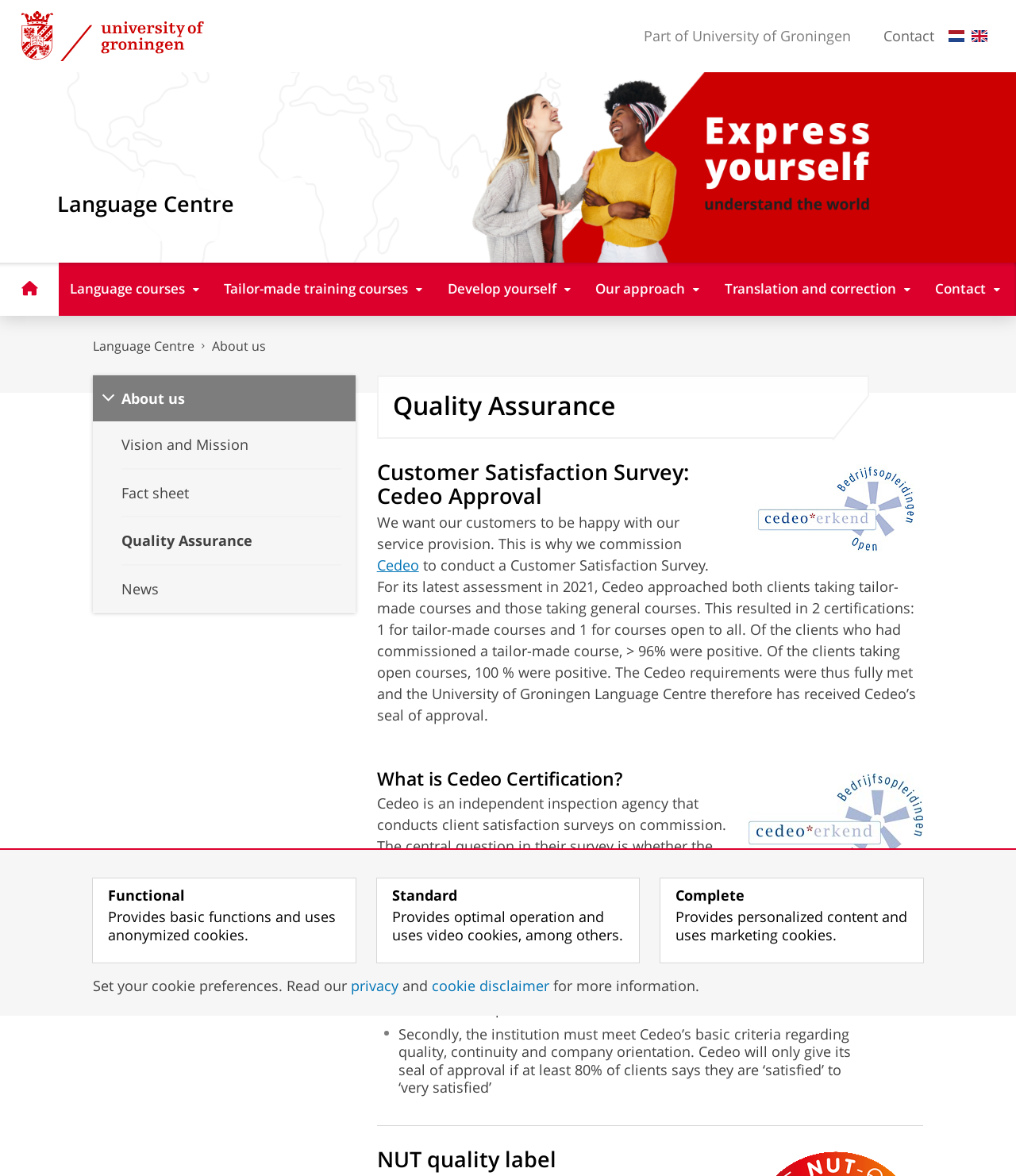Determine the bounding box coordinates of the element's region needed to click to follow the instruction: "Visit the 'University of Groningen' website". Provide these coordinates as four float numbers between 0 and 1, formatted as [left, top, right, bottom].

[0.0, 0.0, 0.26, 0.061]